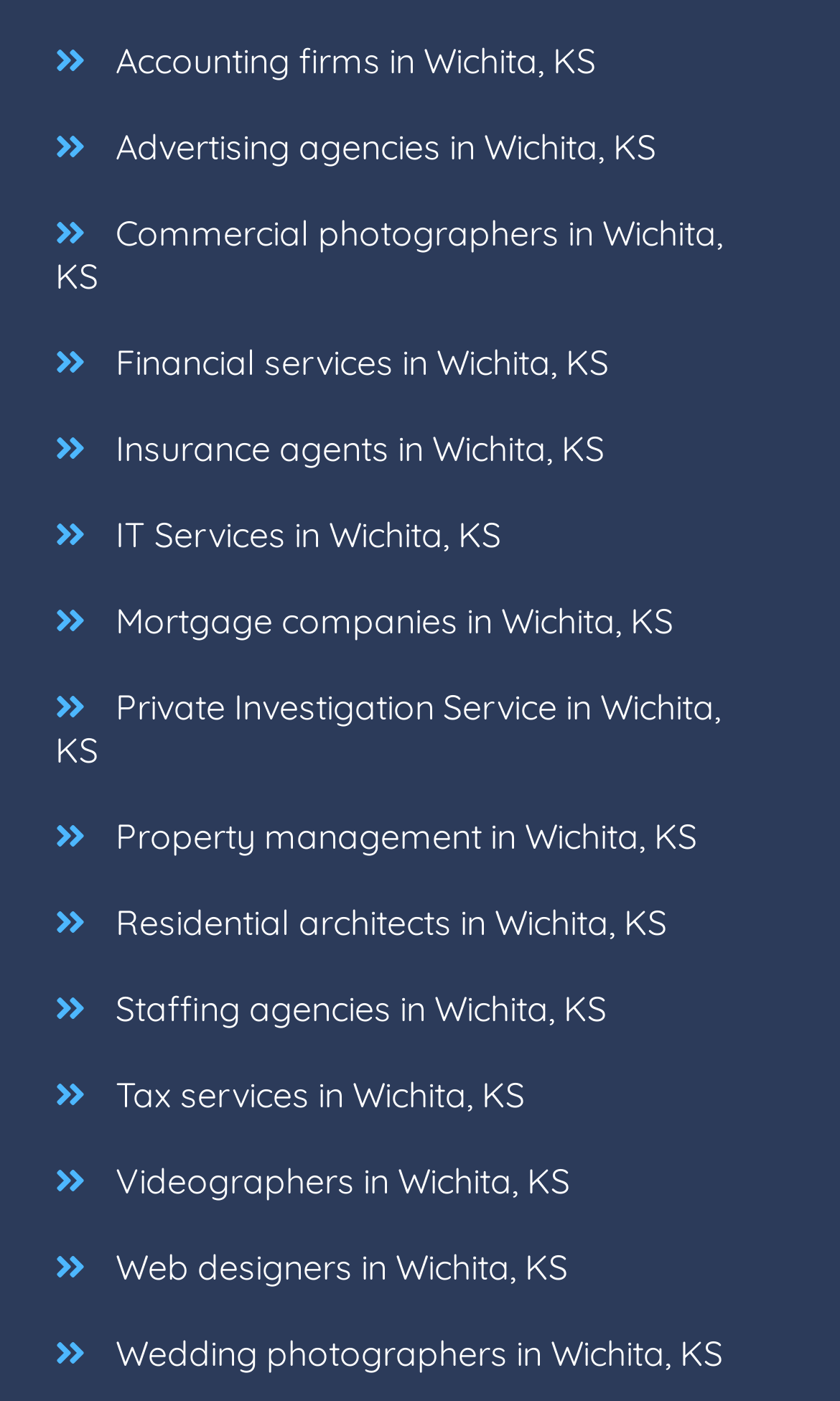Locate the bounding box coordinates of the element to click to perform the following action: 'Find IT services in Wichita, KS'. The coordinates should be given as four float values between 0 and 1, in the form of [left, top, right, bottom].

[0.102, 0.351, 0.622, 0.412]